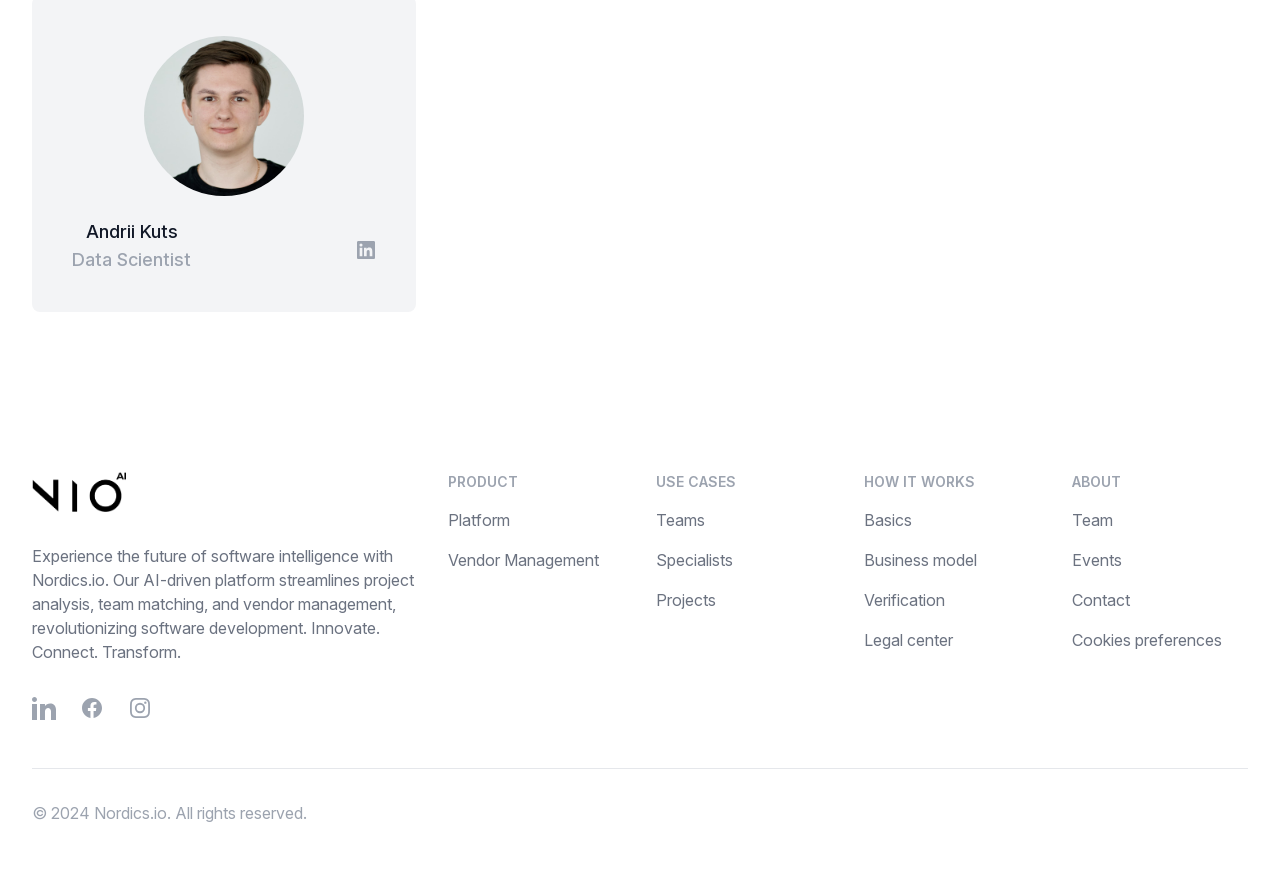Pinpoint the bounding box coordinates for the area that should be clicked to perform the following instruction: "Learn about USE CASES".

[0.512, 0.531, 0.65, 0.553]